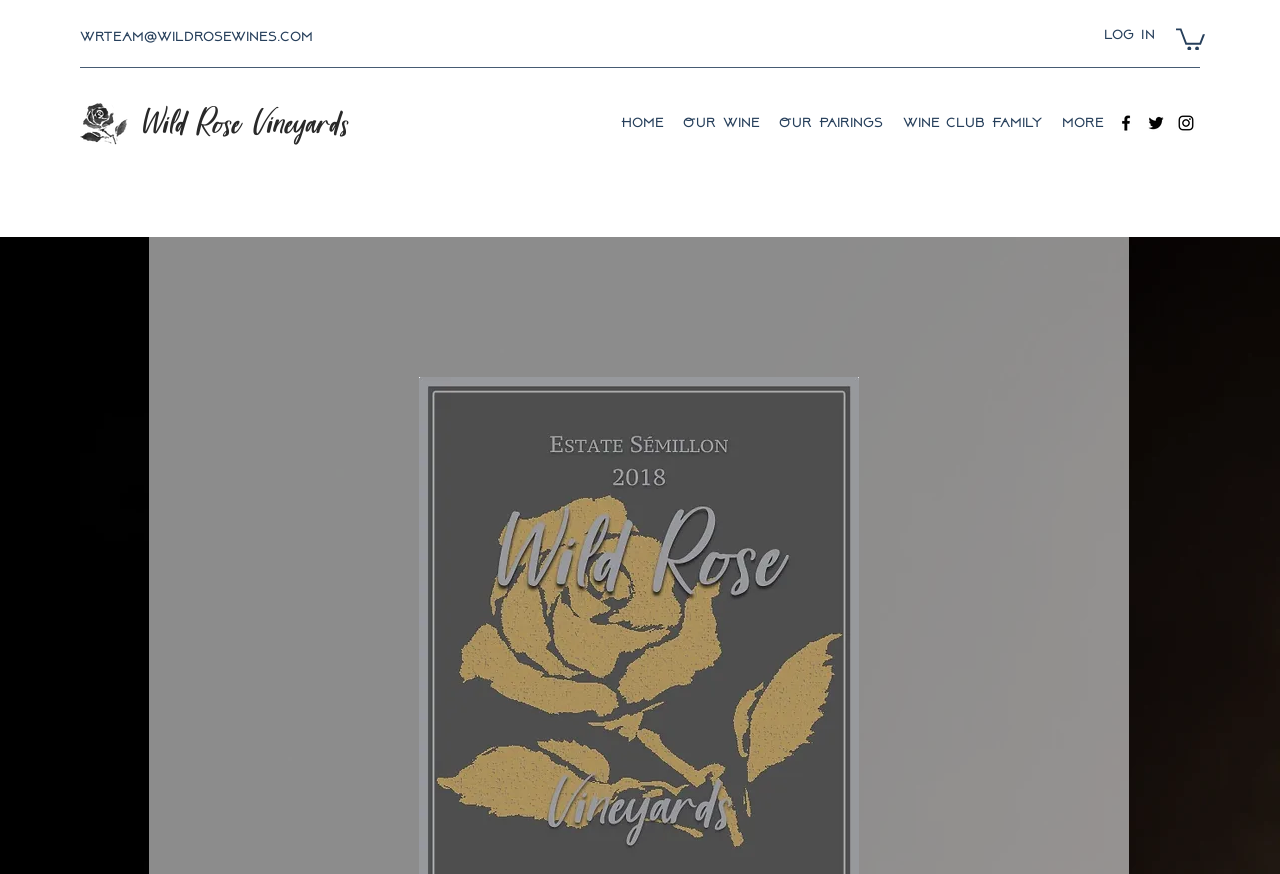Please provide the bounding box coordinates for the element that needs to be clicked to perform the following instruction: "Open the Facebook link". The coordinates should be given as four float numbers between 0 and 1, i.e., [left, top, right, bottom].

[0.872, 0.13, 0.888, 0.153]